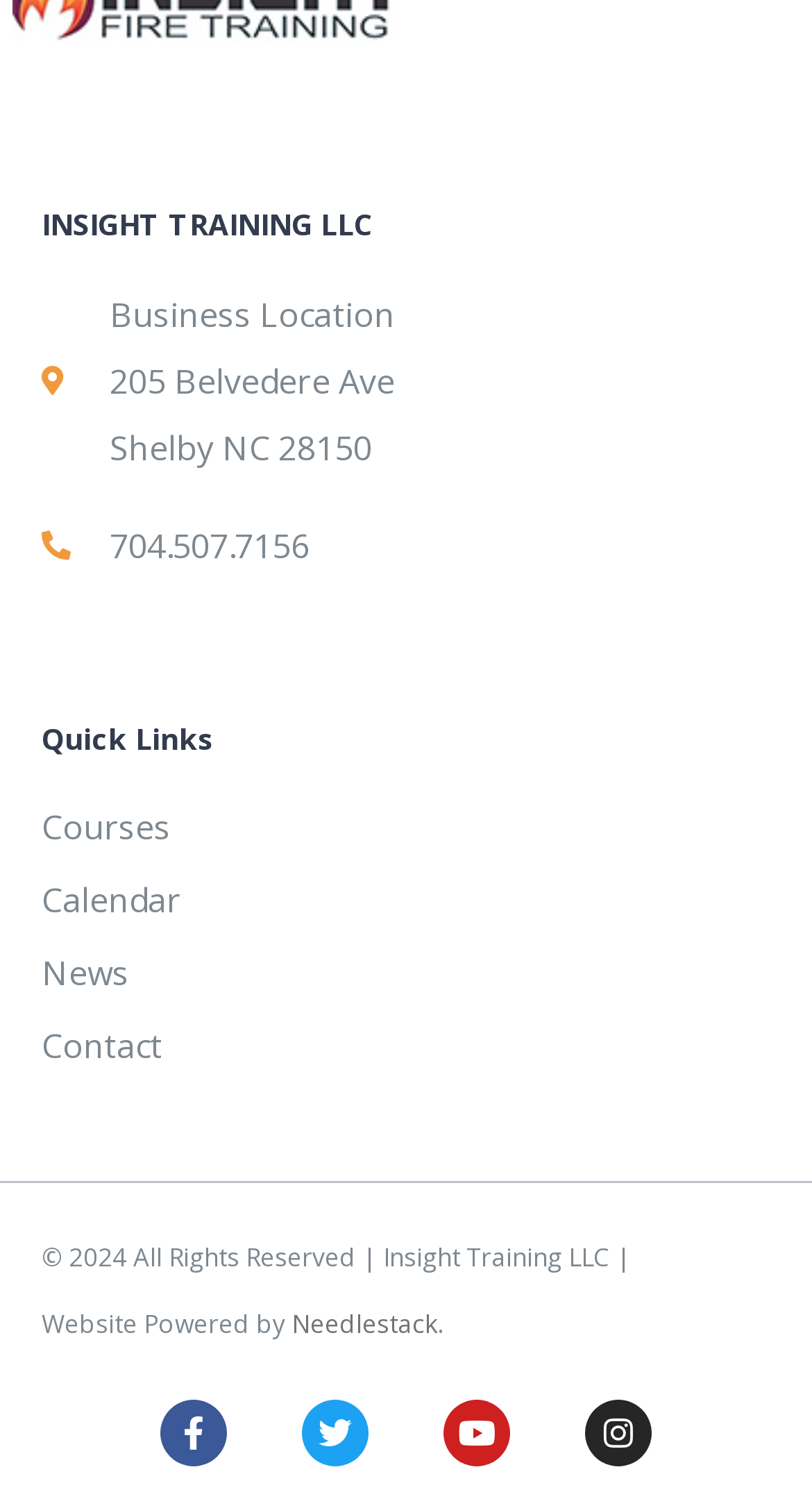Please identify the bounding box coordinates of the area that needs to be clicked to follow this instruction: "Call the business".

[0.051, 0.34, 0.381, 0.385]